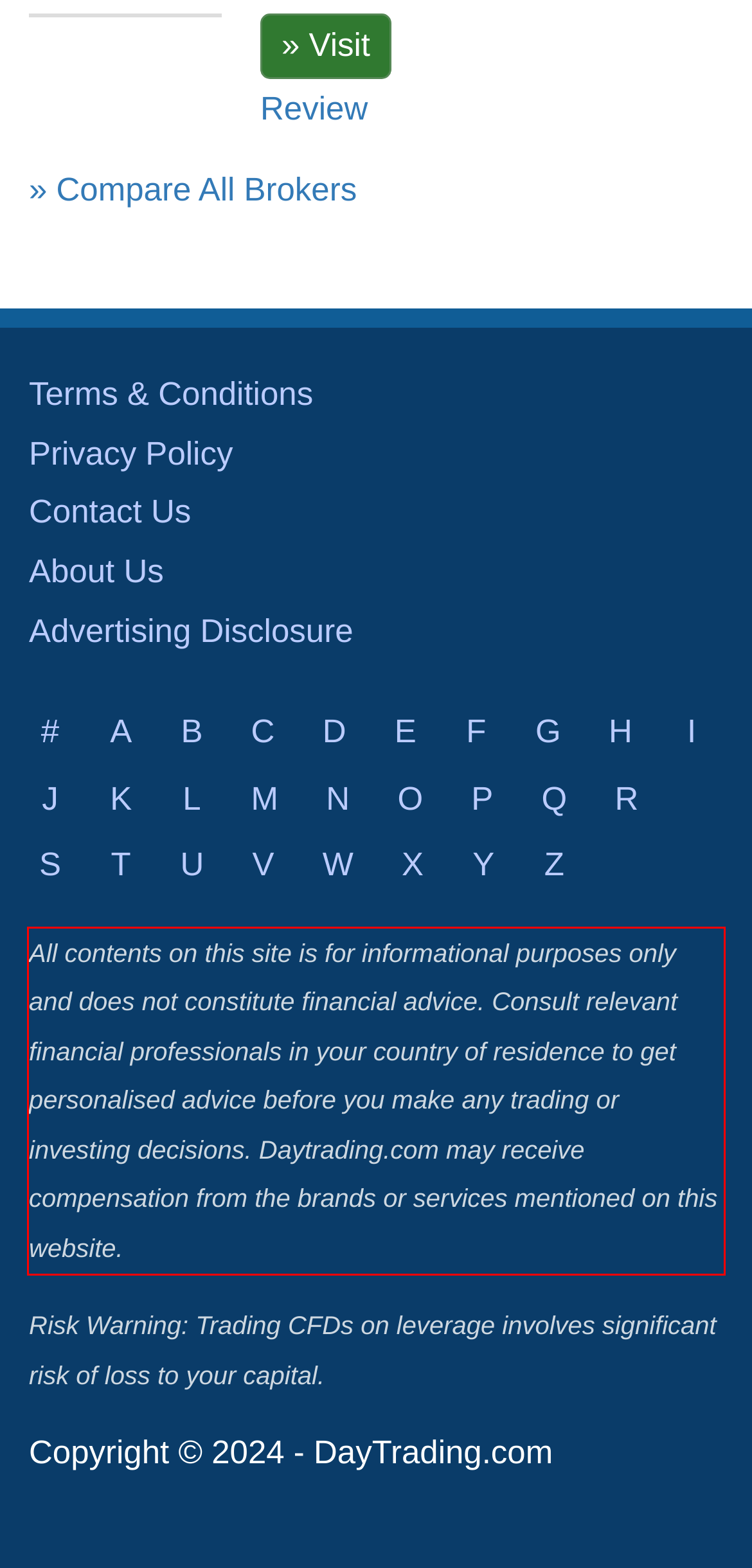Identify the text within the red bounding box on the webpage screenshot and generate the extracted text content.

All contents on this site is for informational purposes only and does not constitute financial advice. Consult relevant financial professionals in your country of residence to get personalised advice before you make any trading or investing decisions. Daytrading.com may receive compensation from the brands or services mentioned on this website.